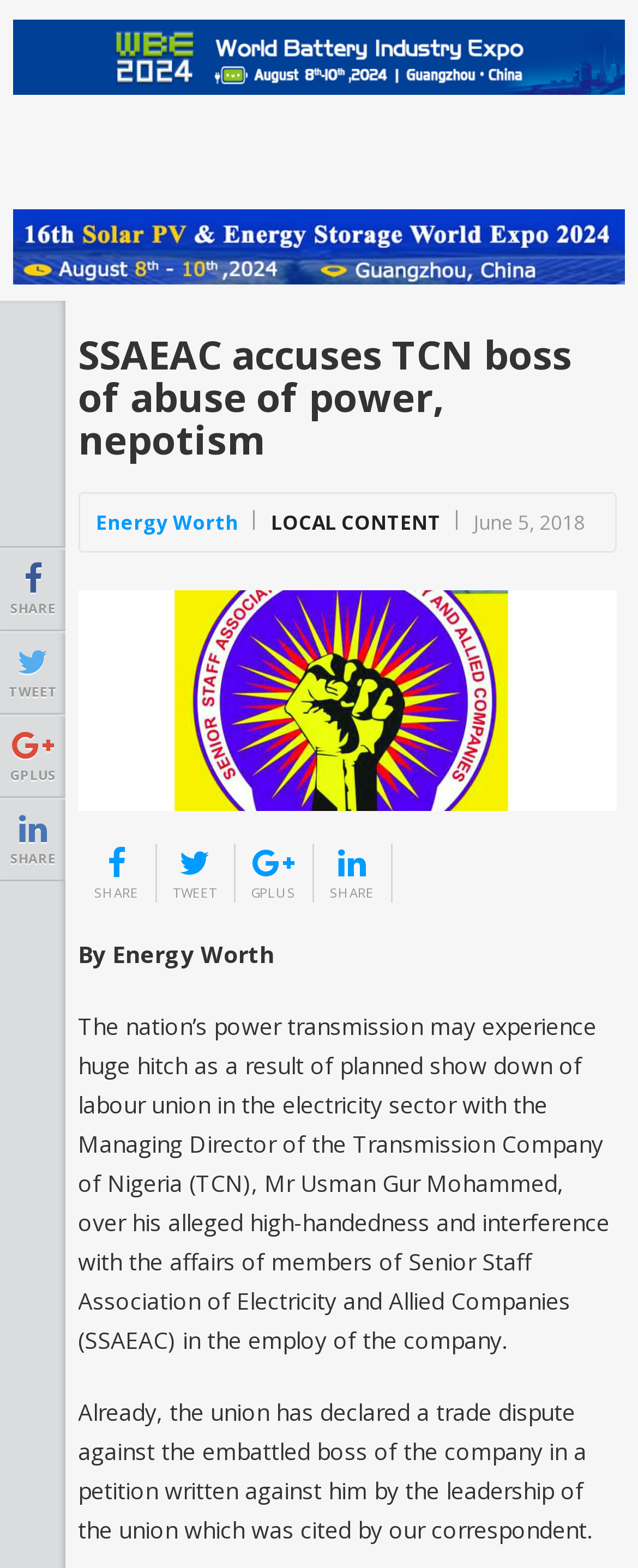Please locate the UI element described by "Local Content" and provide its bounding box coordinates.

[0.425, 0.325, 0.692, 0.342]